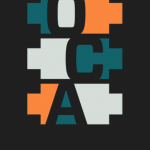What organization does the design likely represent?
Using the image as a reference, answer with just one word or a short phrase.

Oregon Chiropractic Association